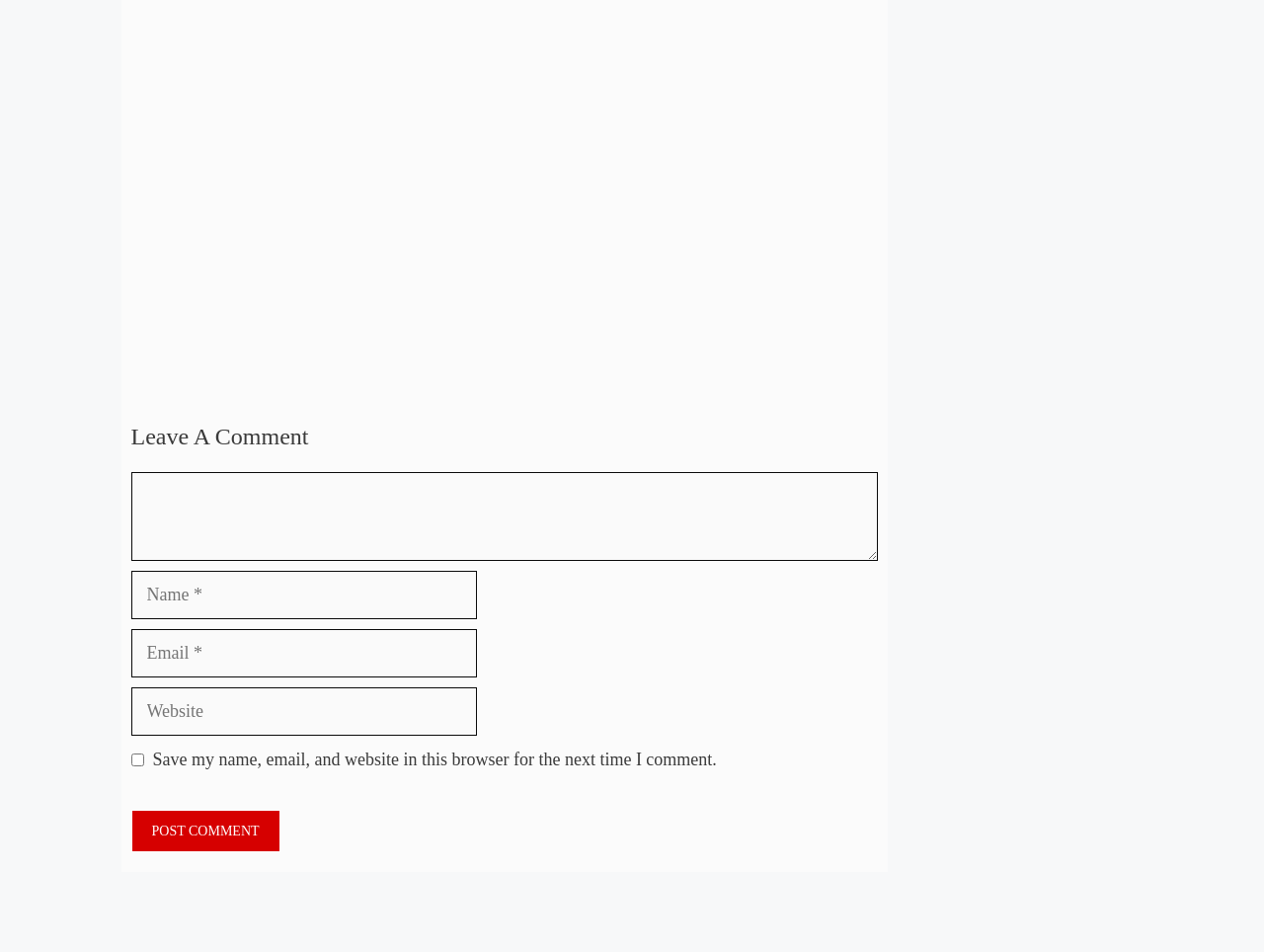Please find and report the bounding box coordinates of the element to click in order to perform the following action: "Enter a comment". The coordinates should be expressed as four float numbers between 0 and 1, in the format [left, top, right, bottom].

[0.104, 0.496, 0.694, 0.59]